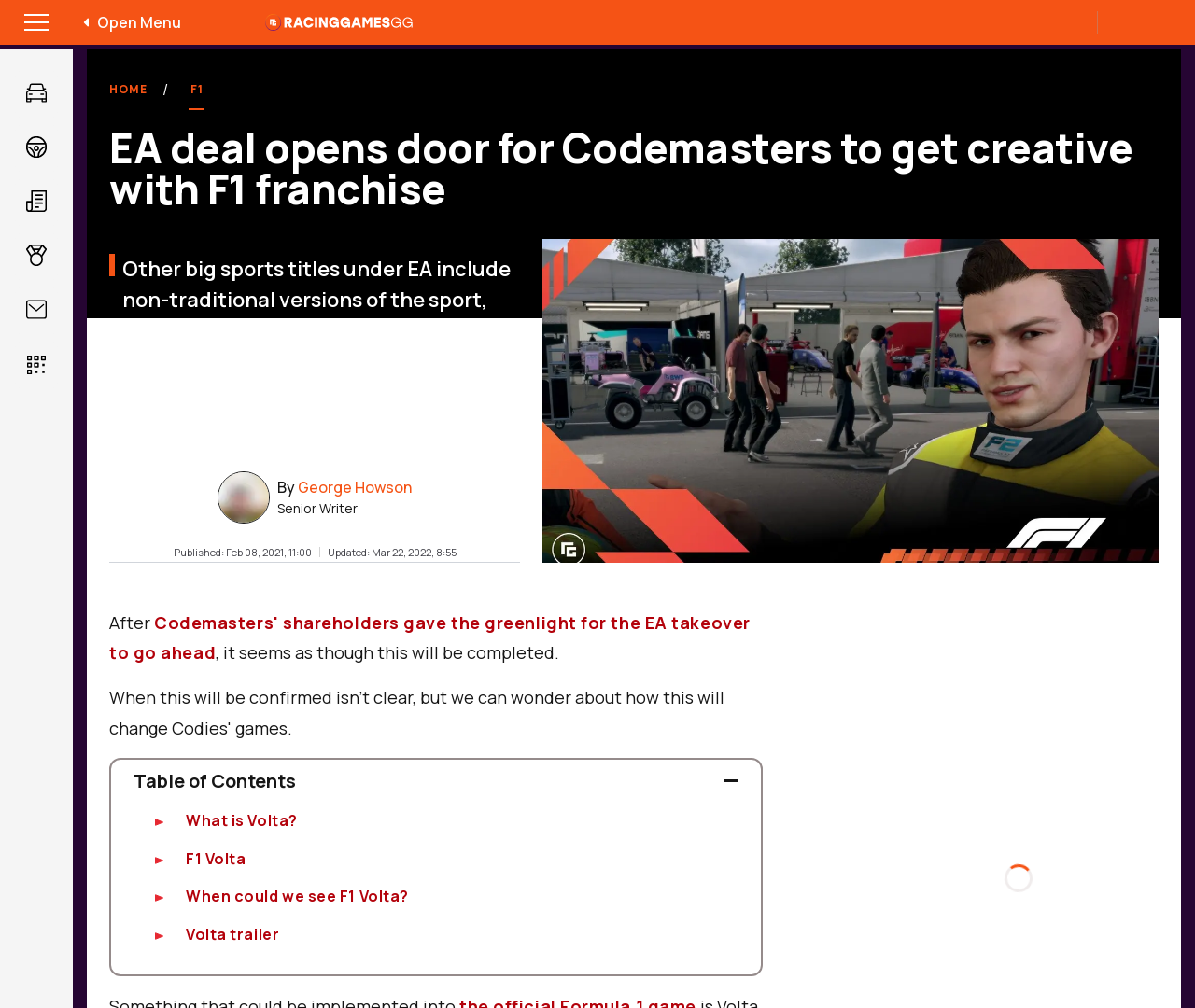Identify the bounding box for the UI element described as: "Newsletter". Ensure the coordinates are four float numbers between 0 and 1, formatted as [left, top, right, bottom].

[0.012, 0.285, 0.048, 0.331]